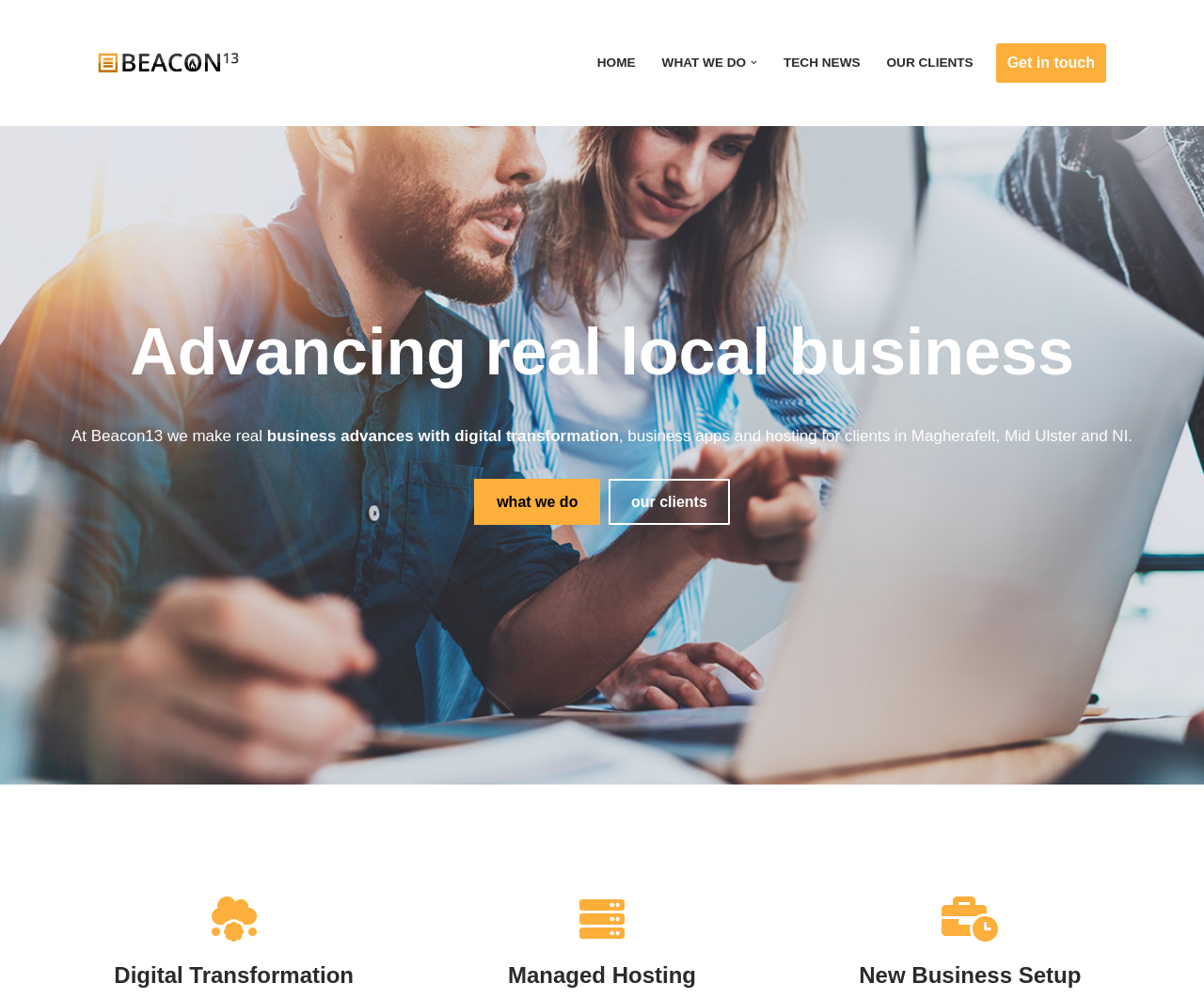Identify the bounding box coordinates for the UI element described as follows: What we do. Use the format (top-left x, top-left y, bottom-right x, bottom-right y) and ensure all values are floating point numbers between 0 and 1.

[0.55, 0.051, 0.62, 0.075]